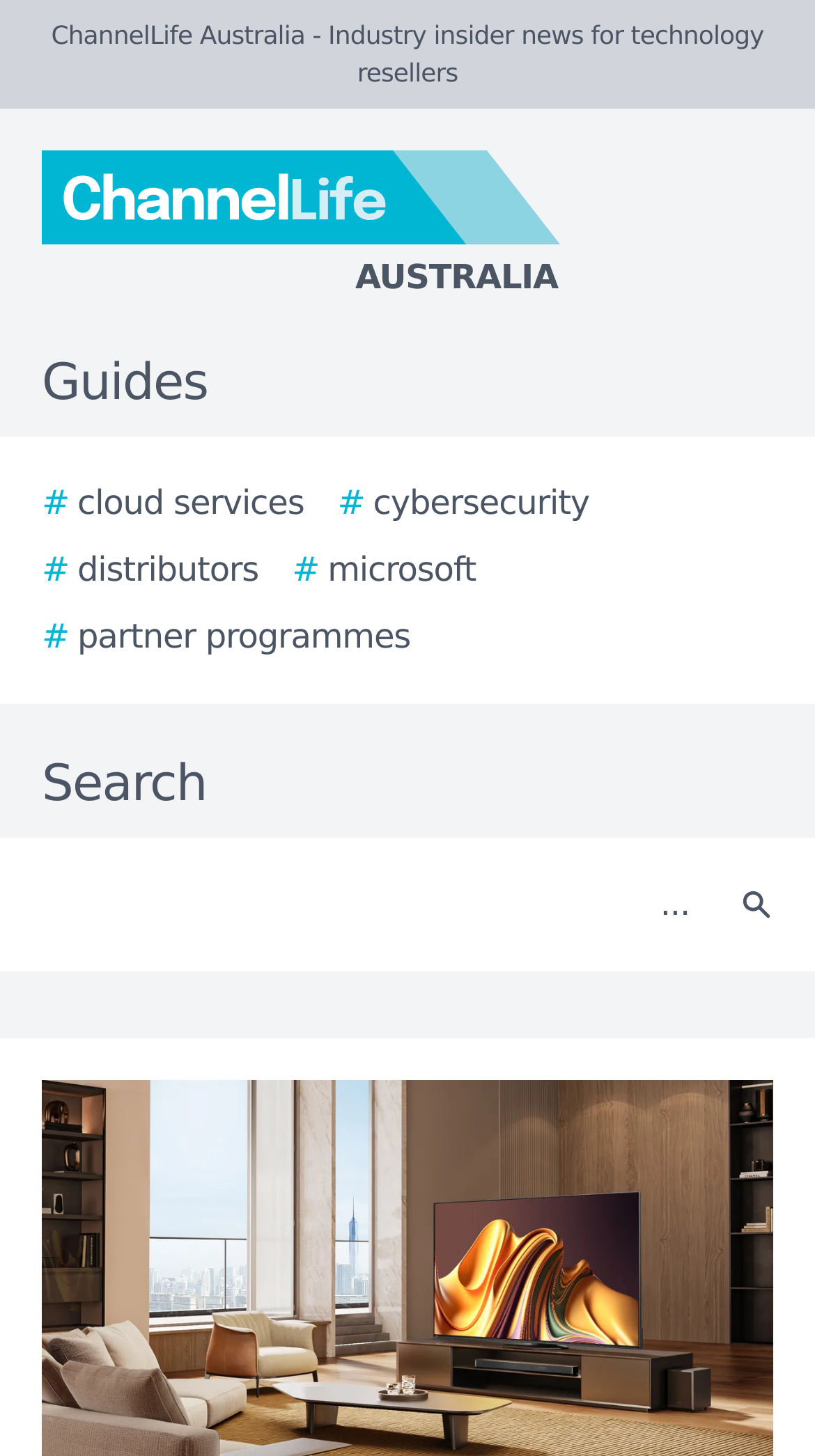Please reply to the following question using a single word or phrase: 
What is the position of the search button?

Top-right corner